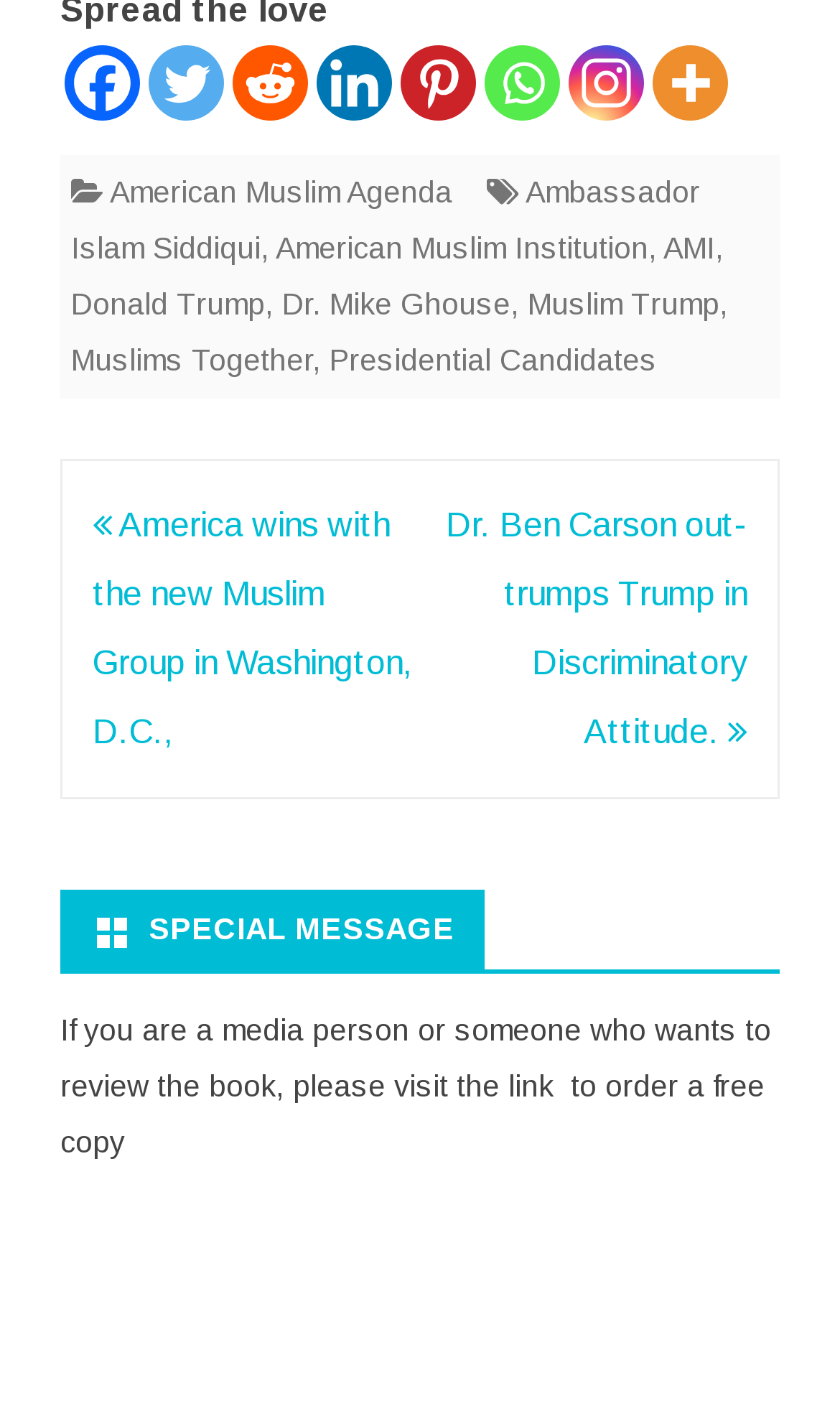What is the text above the post navigation?
Using the information from the image, give a concise answer in one word or a short phrase.

Post navigation